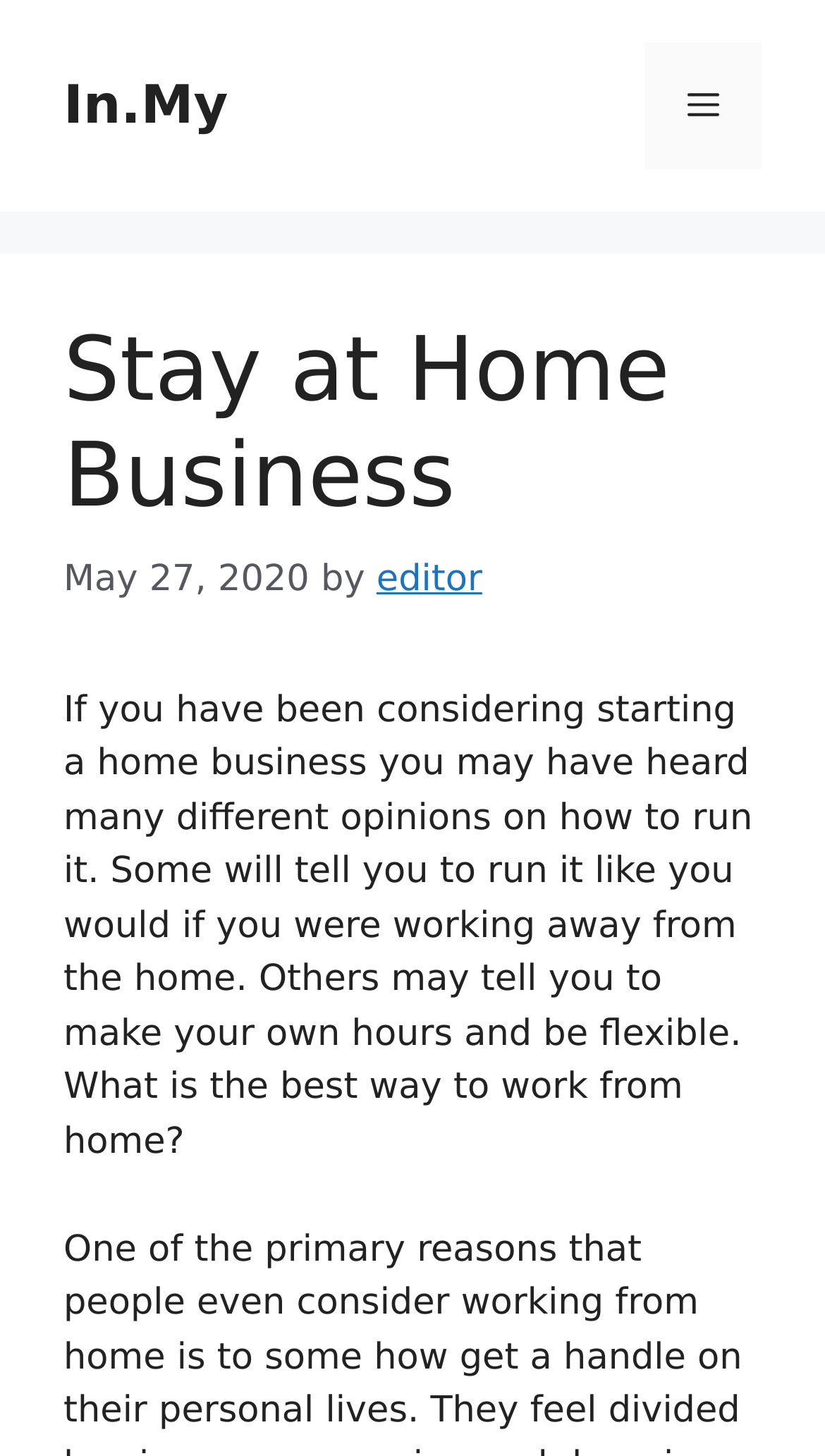Describe all the visual and textual components of the webpage comprehensively.

The webpage is about a stay-at-home business, with the title "Stay at Home Business – In.My" prominently displayed at the top. Below the title, there is a banner that spans the entire width of the page, containing a link to "In.My" on the left side and a mobile toggle button on the right side. The mobile toggle button is labeled "Menu" and is not currently expanded.

Below the banner, there is a header section that takes up about a third of the page's height. This section contains a heading that repeats the title "Stay at Home Business", followed by a timestamp "May 27, 2020" and a byline "by editor". 

The main content of the page starts below the header section, with a block of text that discusses the best way to work from home. The text is a single paragraph that spans about two-thirds of the page's width, and it raises questions about how to run a home business, including whether to follow a traditional schedule or be more flexible.